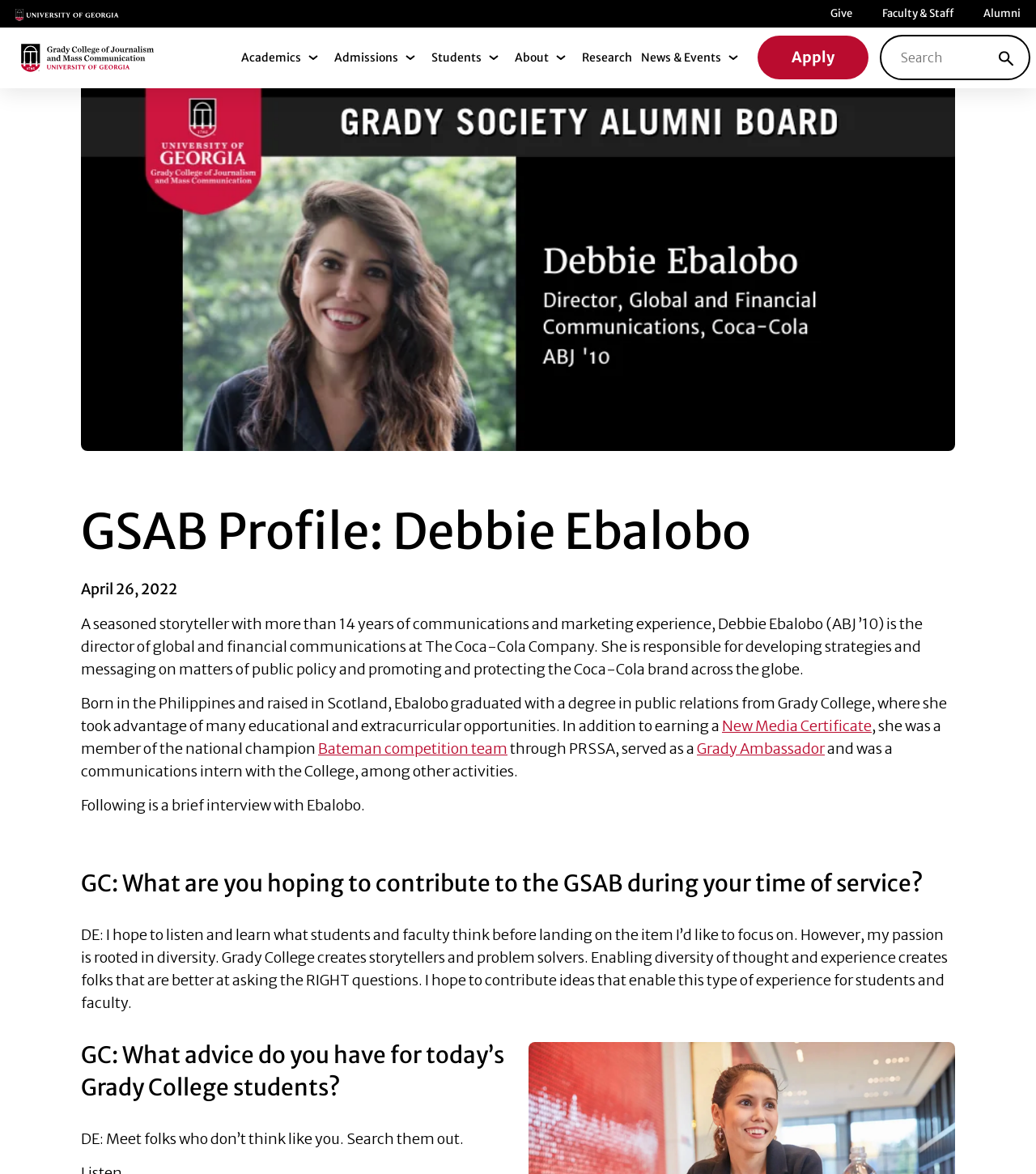Respond to the question with just a single word or phrase: 
What is the name of the college Debbie Ebalobo graduated from?

Grady College